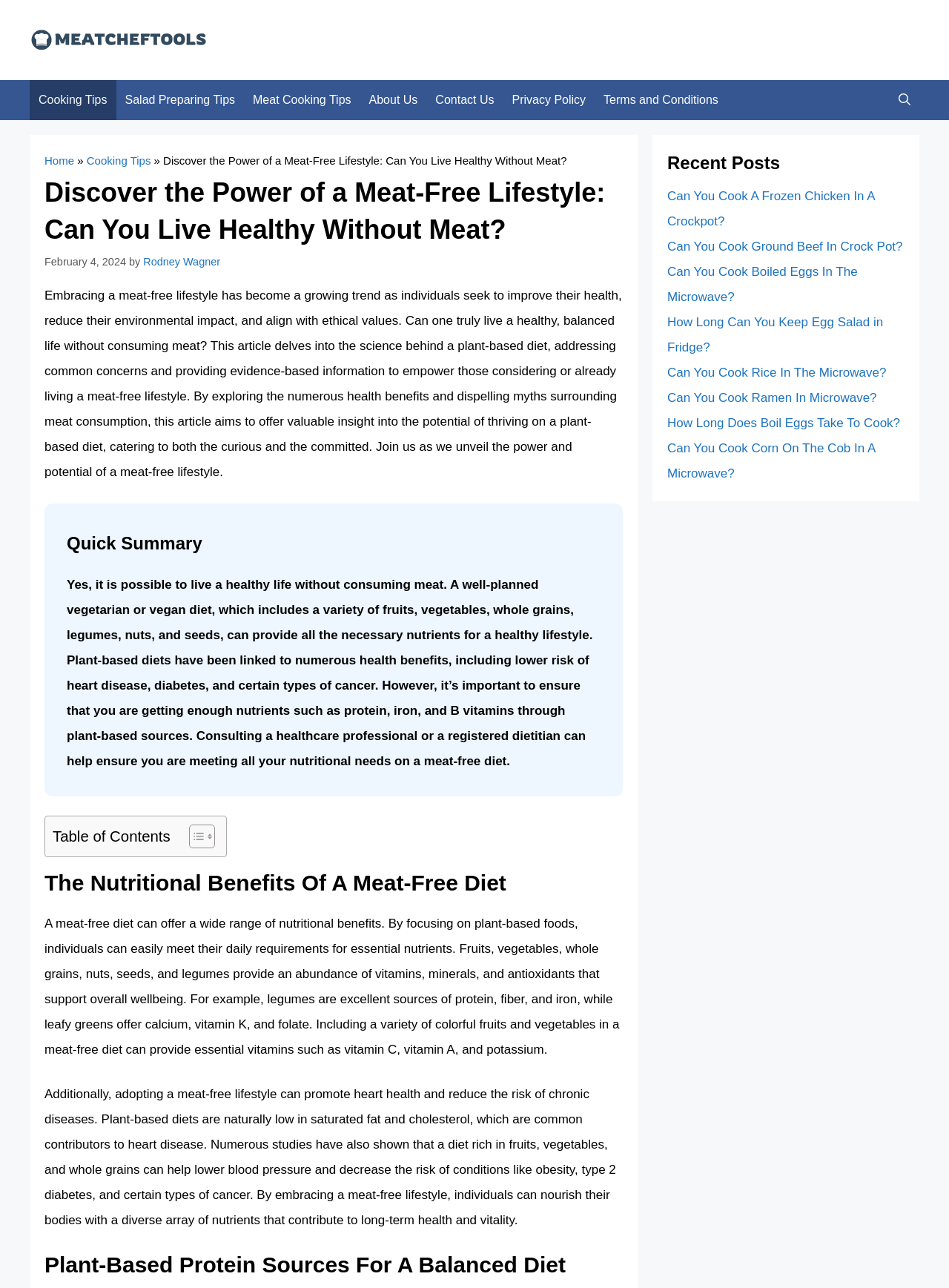Identify the bounding box coordinates of the clickable region required to complete the instruction: "Check the 'Recent Posts' section". The coordinates should be given as four float numbers within the range of 0 and 1, i.e., [left, top, right, bottom].

[0.703, 0.116, 0.953, 0.137]